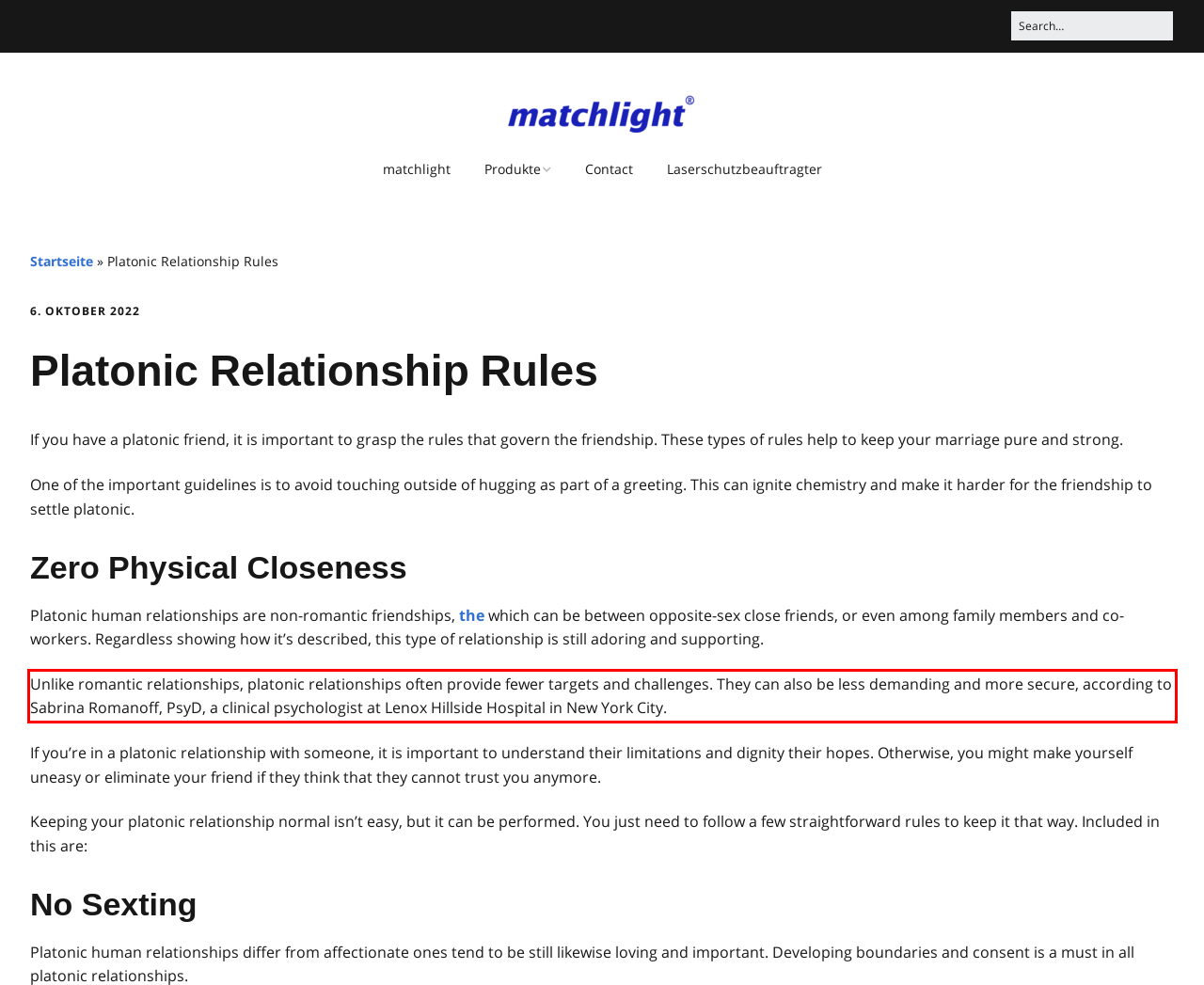Using the provided screenshot of a webpage, recognize the text inside the red rectangle bounding box by performing OCR.

Unlike romantic relationships, platonic relationships often provide fewer targets and challenges. They can also be less demanding and more secure, according to Sabrina Romanoff, PsyD, a clinical psychologist at Lenox Hillside Hospital in New York City.